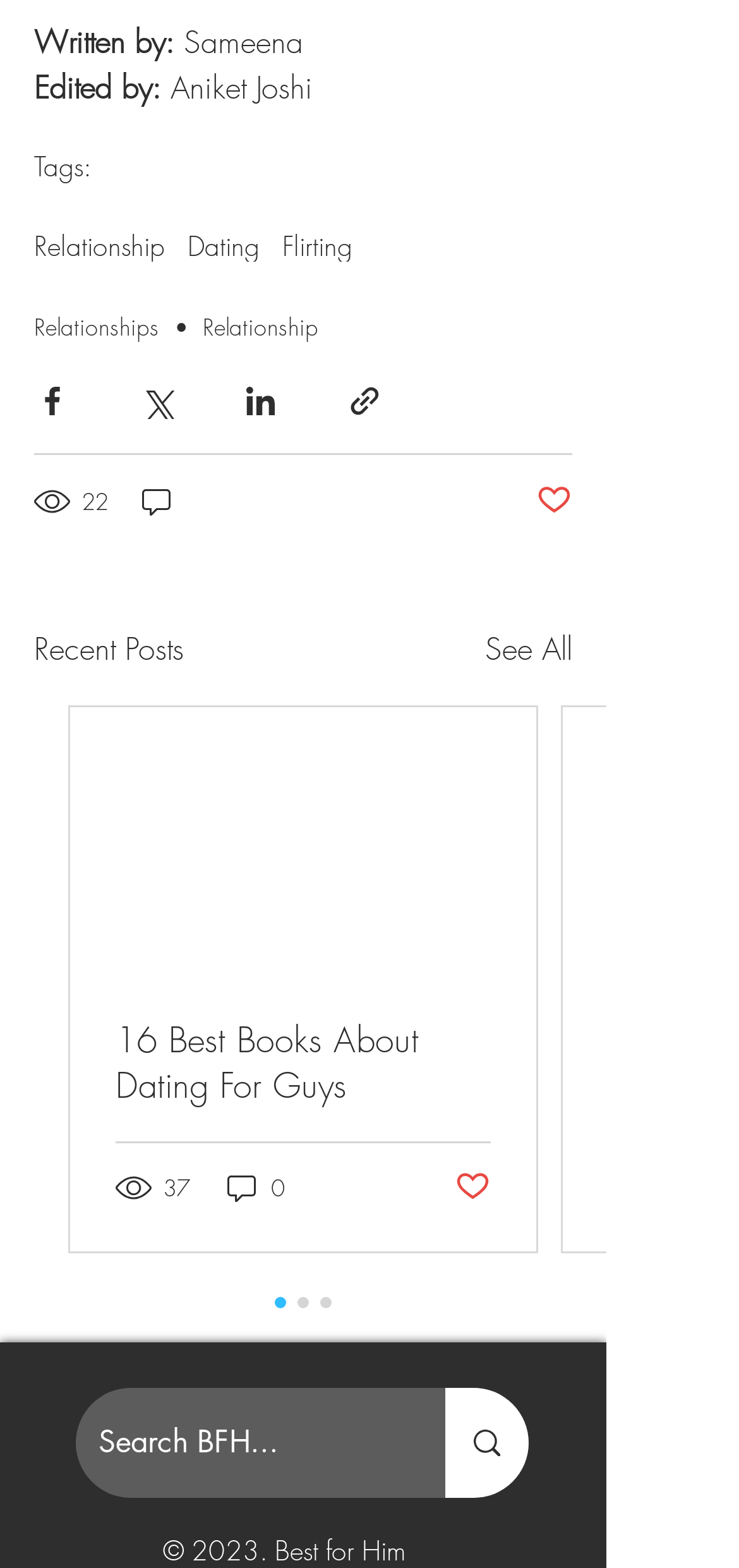From the element description: "Post not marked as liked", extract the bounding box coordinates of the UI element. The coordinates should be expressed as four float numbers between 0 and 1, in the order [left, top, right, bottom].

[0.615, 0.745, 0.664, 0.771]